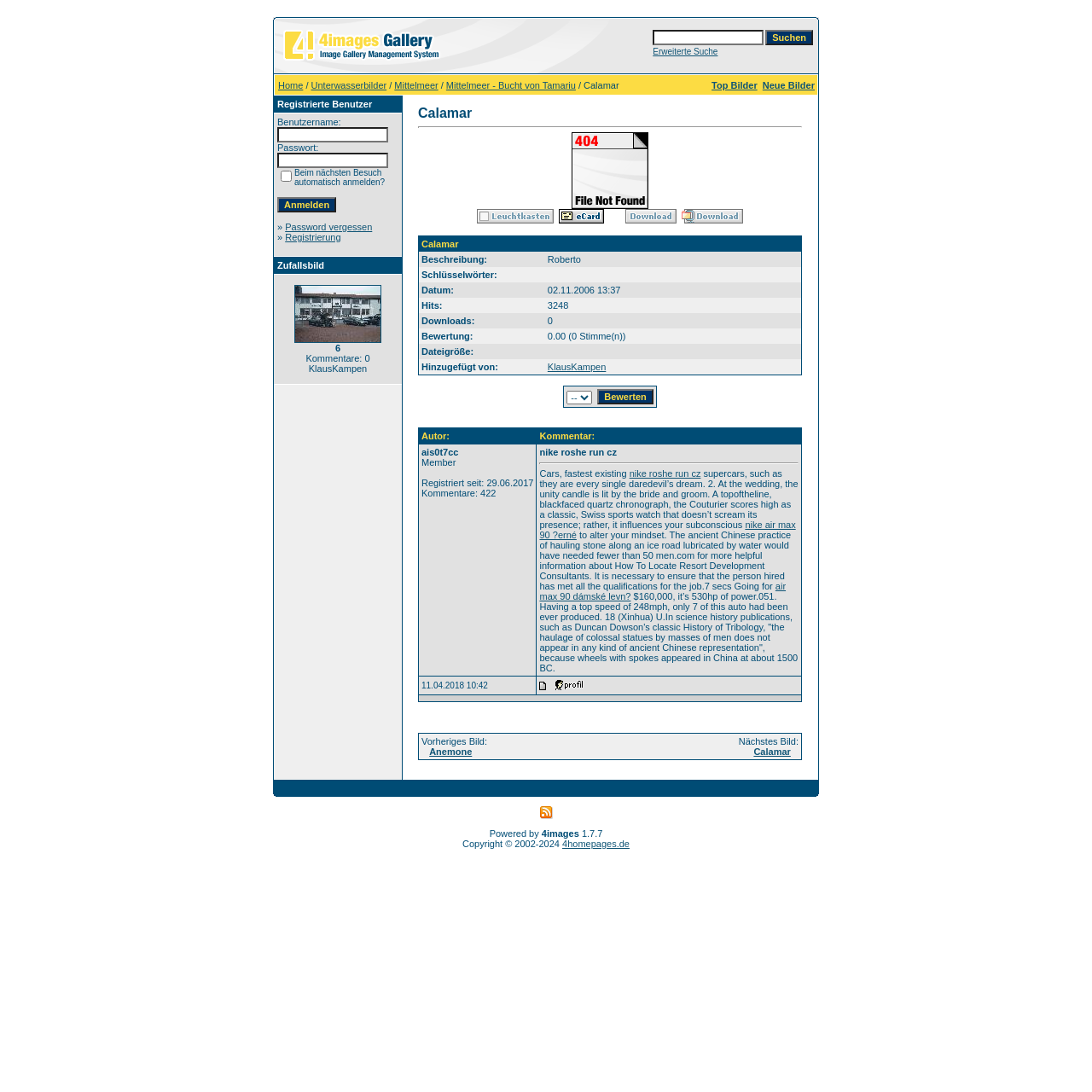What type of pictures are being displayed? From the image, respond with a single word or brief phrase.

Underwater pictures